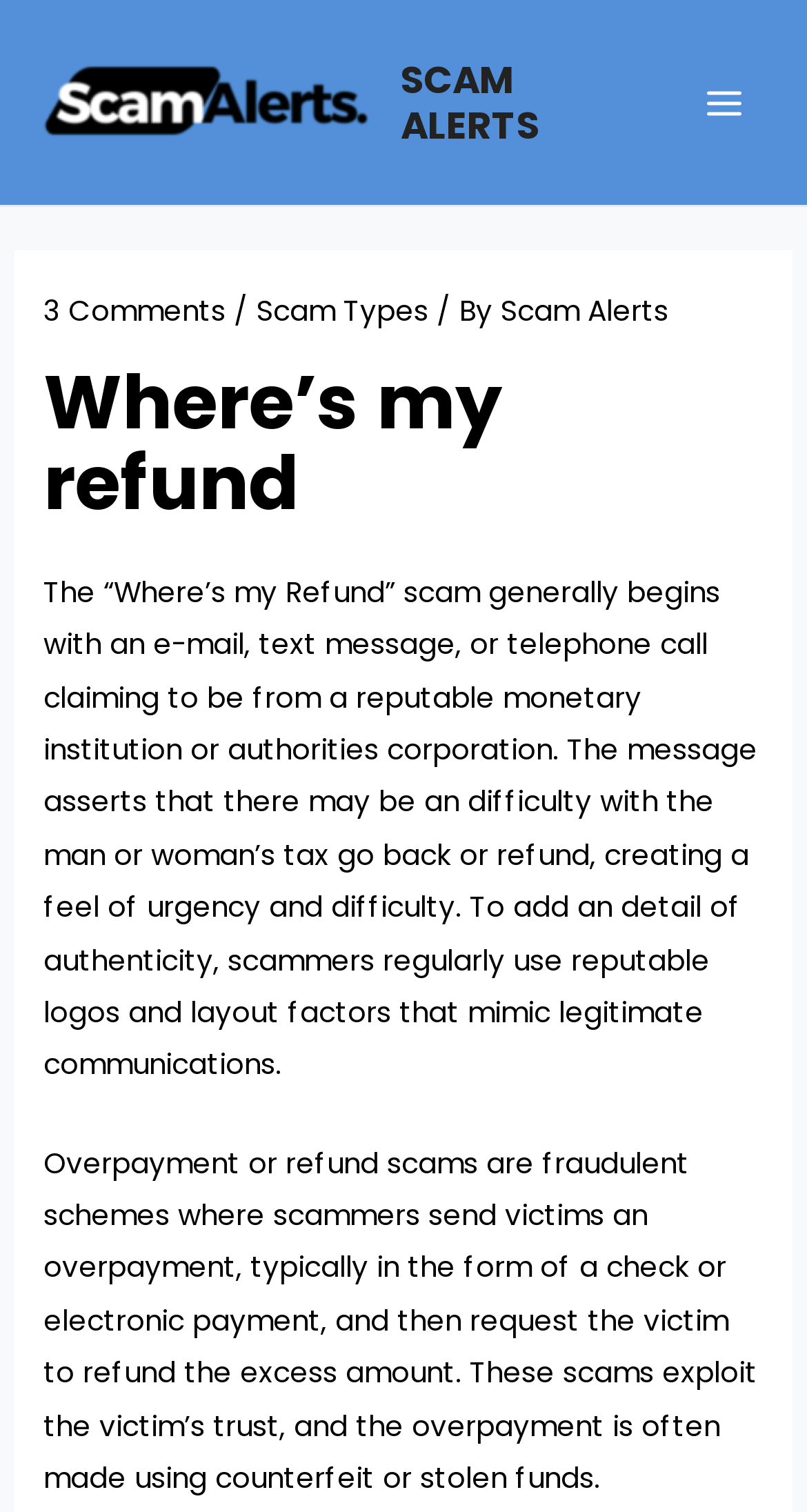Answer the question with a brief word or phrase:
What is the main topic of the webpage?

Scam Alerts